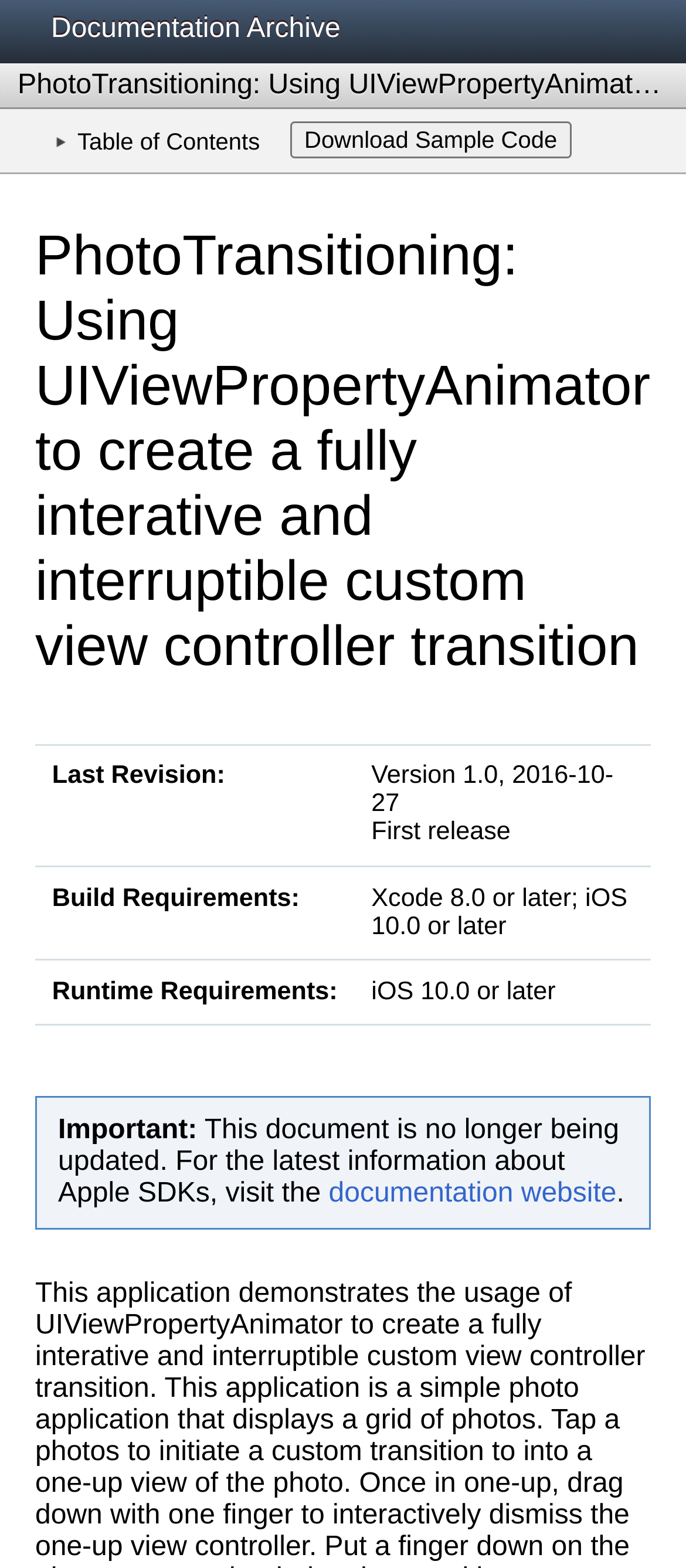Locate the bounding box of the UI element defined by this description: "documentation website". The coordinates should be given as four float numbers between 0 and 1, formatted as [left, top, right, bottom].

[0.479, 0.636, 0.899, 0.655]